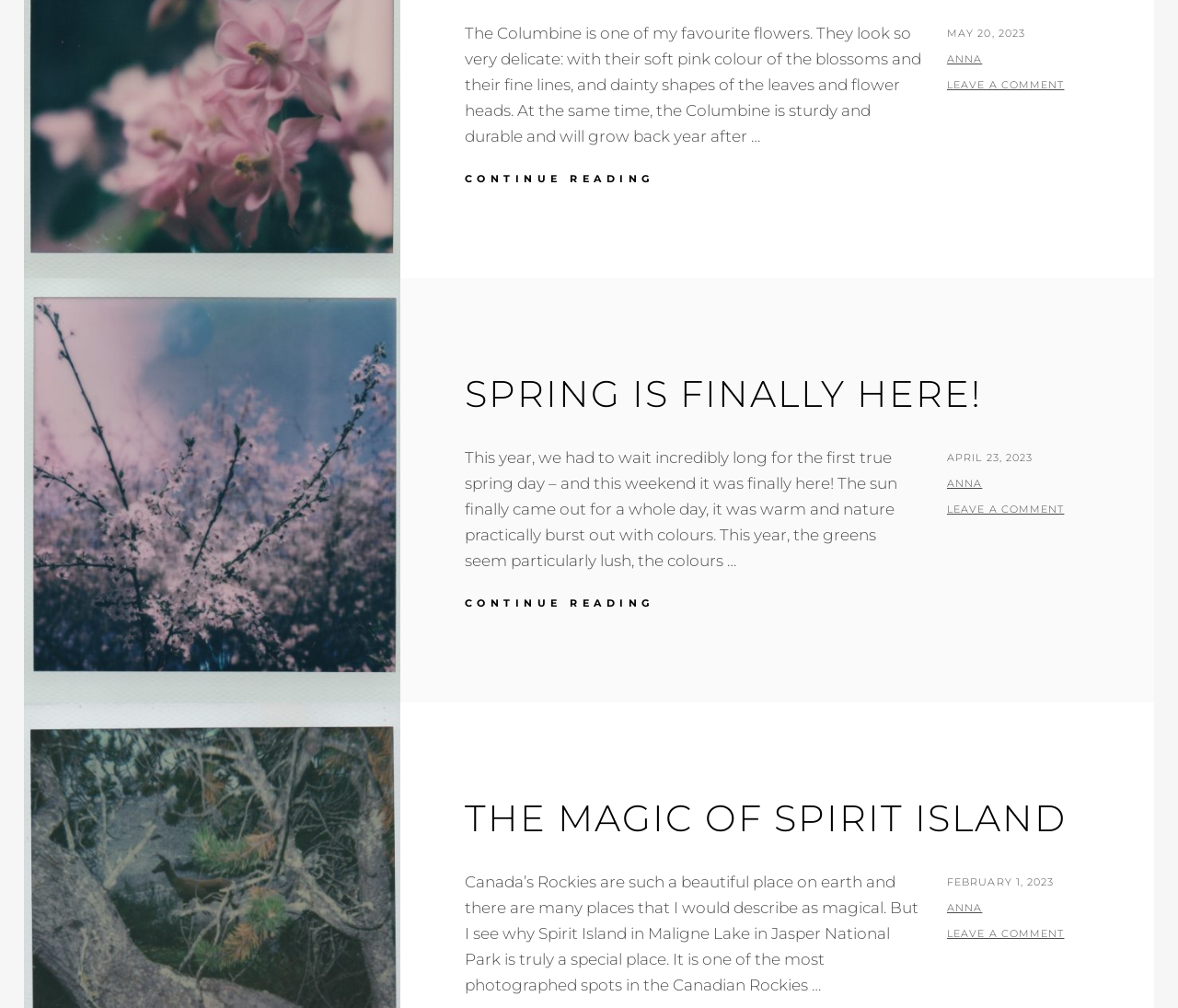Provide the bounding box coordinates for the UI element that is described by this text: "Uncategorized". The coordinates should be in the form of four float numbers between 0 and 1: [left, top, right, bottom].

None